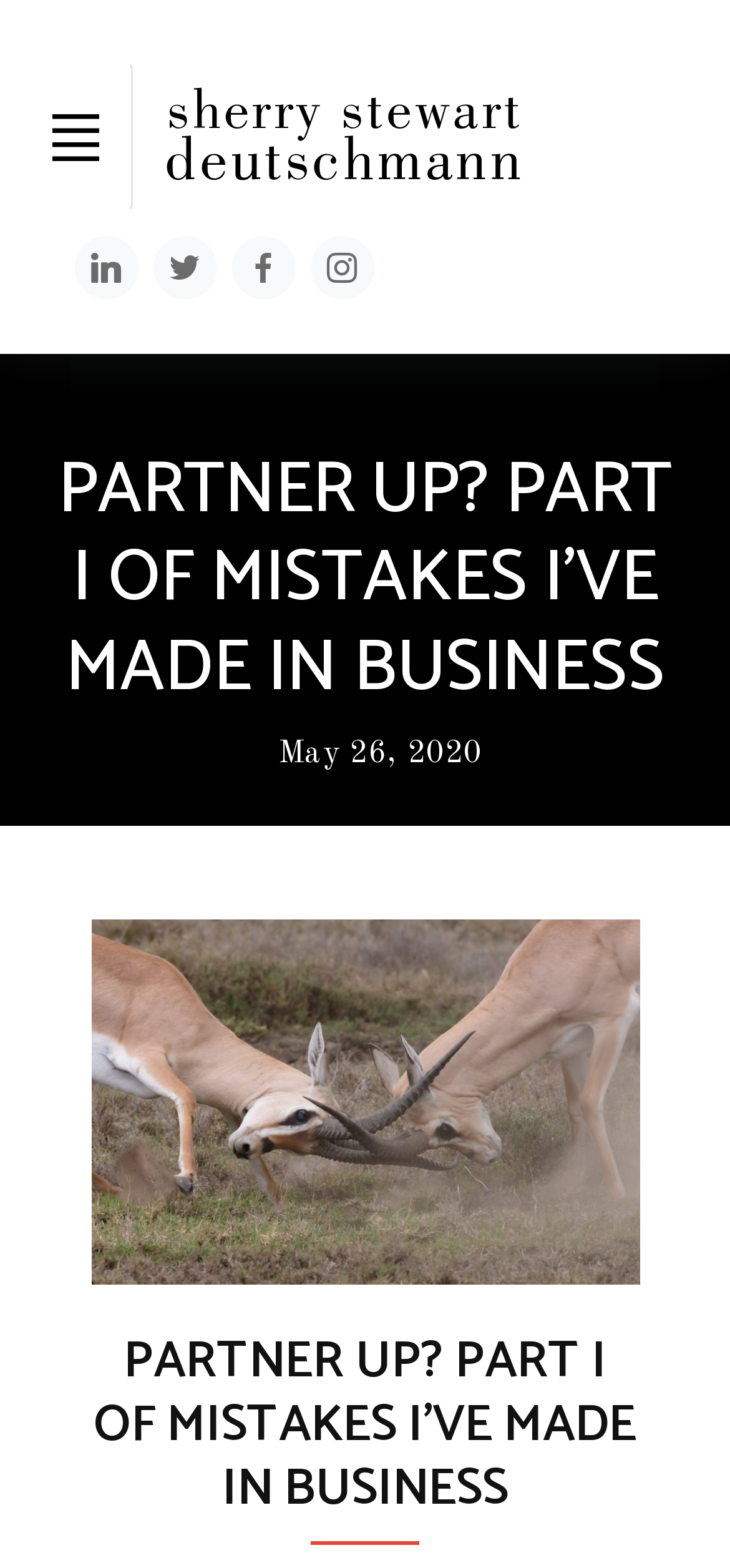What is the principal heading displayed on the webpage?

PARTNER UP? PART I OF MISTAKES I’VE MADE IN BUSINESS